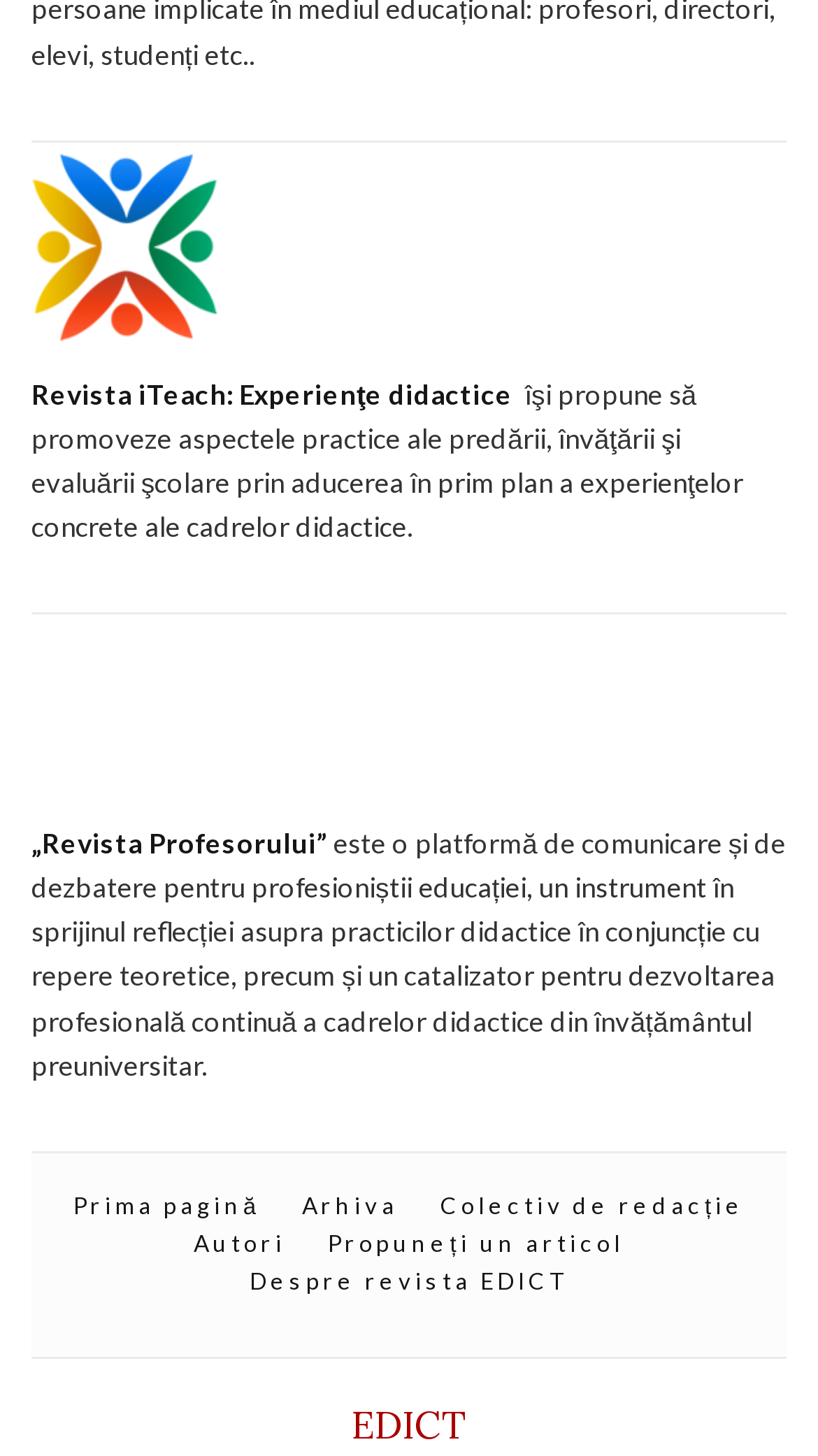Please specify the bounding box coordinates in the format (top-left x, top-left y, bottom-right x, bottom-right y), with values ranging from 0 to 1. Identify the bounding box for the UI component described as follows: Prima pagină

[0.09, 0.815, 0.318, 0.841]